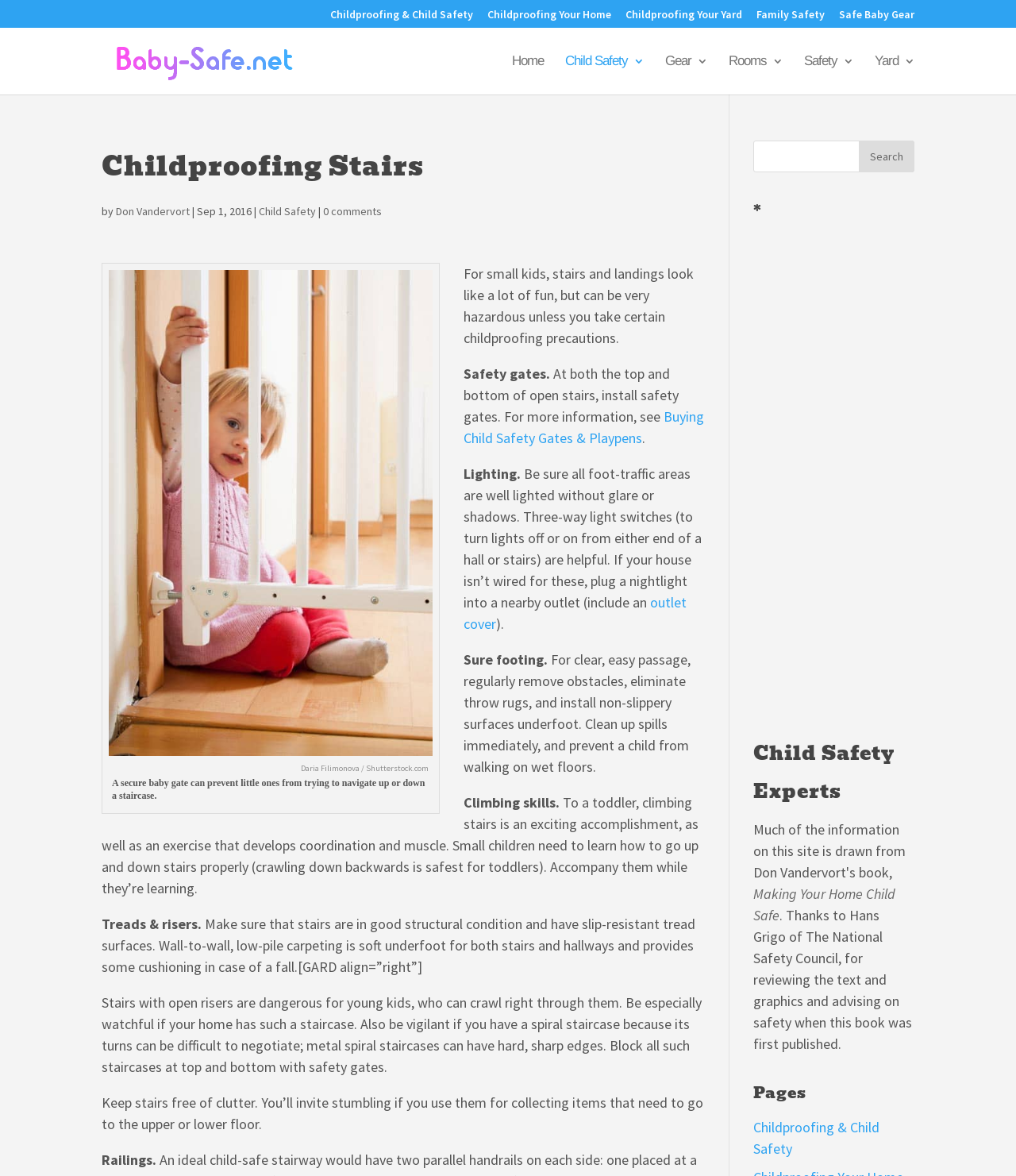What type of staircase is considered dangerous for young kids?
Observe the image and answer the question with a one-word or short phrase response.

Stairs with open risers